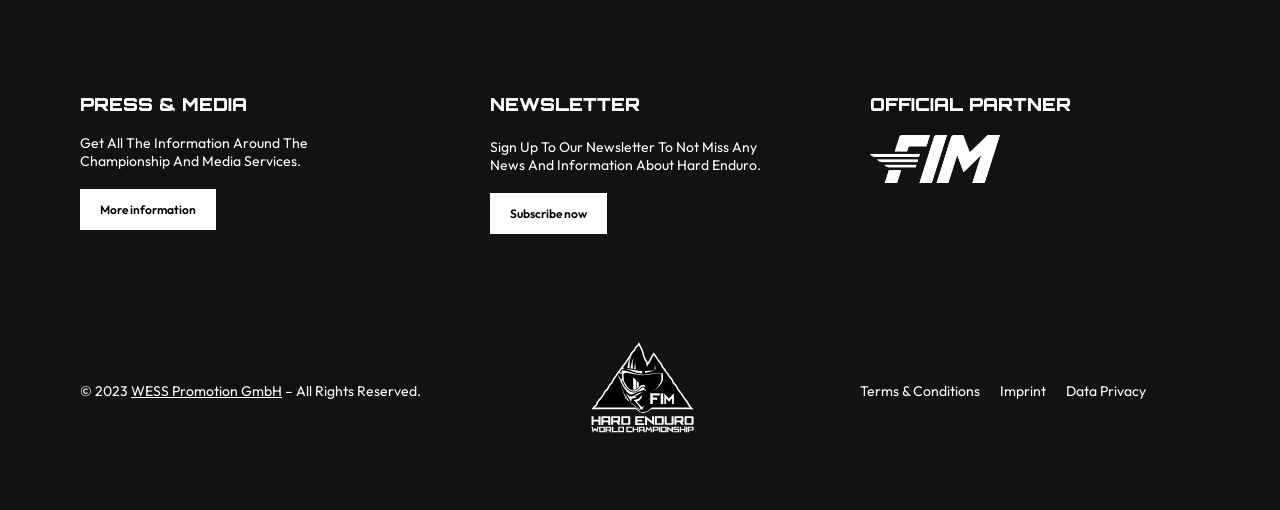What are the terms and conditions for?
Based on the image content, provide your answer in one word or a short phrase.

WESS Promotion GmbH